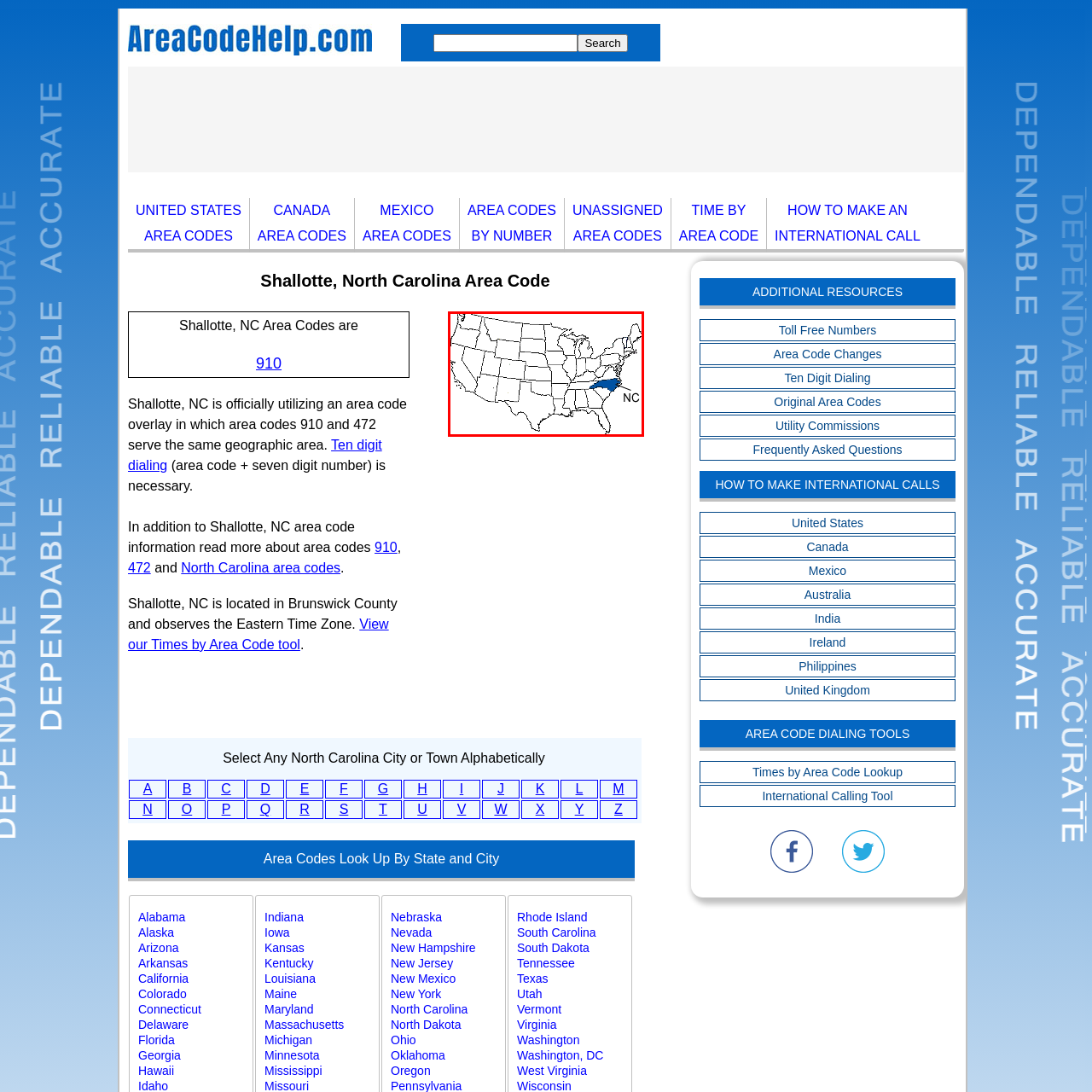Write a comprehensive caption detailing the image within the red boundary.

The image displays a map of the United States, highlighting the state of North Carolina (NC) in blue. This visual representation is part of the information regarding area codes used in Shallotte, North Carolina, specifically indicating the geographical location of the state. The shaded area helps to easily identify North Carolina's position on the map, making it clear that the region is located on the southeastern coast of the country. This context is relevant for understanding area code assignments, including the 910 and 472 area codes that serve Shallotte and its surrounding areas.